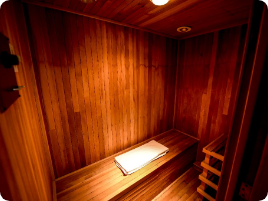Detail every visible element in the image extensively.

The image showcases a serene and inviting sauna room with warm wooden paneling and a cozy atmosphere. The interior features smooth wooden benches that provide a relaxing space for users to unwind. A neatly folded towel, resting on the bench, adds a touch of comfort and readiness for the next visitor. Soft, ambient lighting emanates from fixtures on the ceiling, enhancing the tranquil feel of the space. This sauna is part of the amenities at La Mansion del Sol, located in Zapopan, Jalisco, perfect for those seeking relaxation and wellness during their stay.